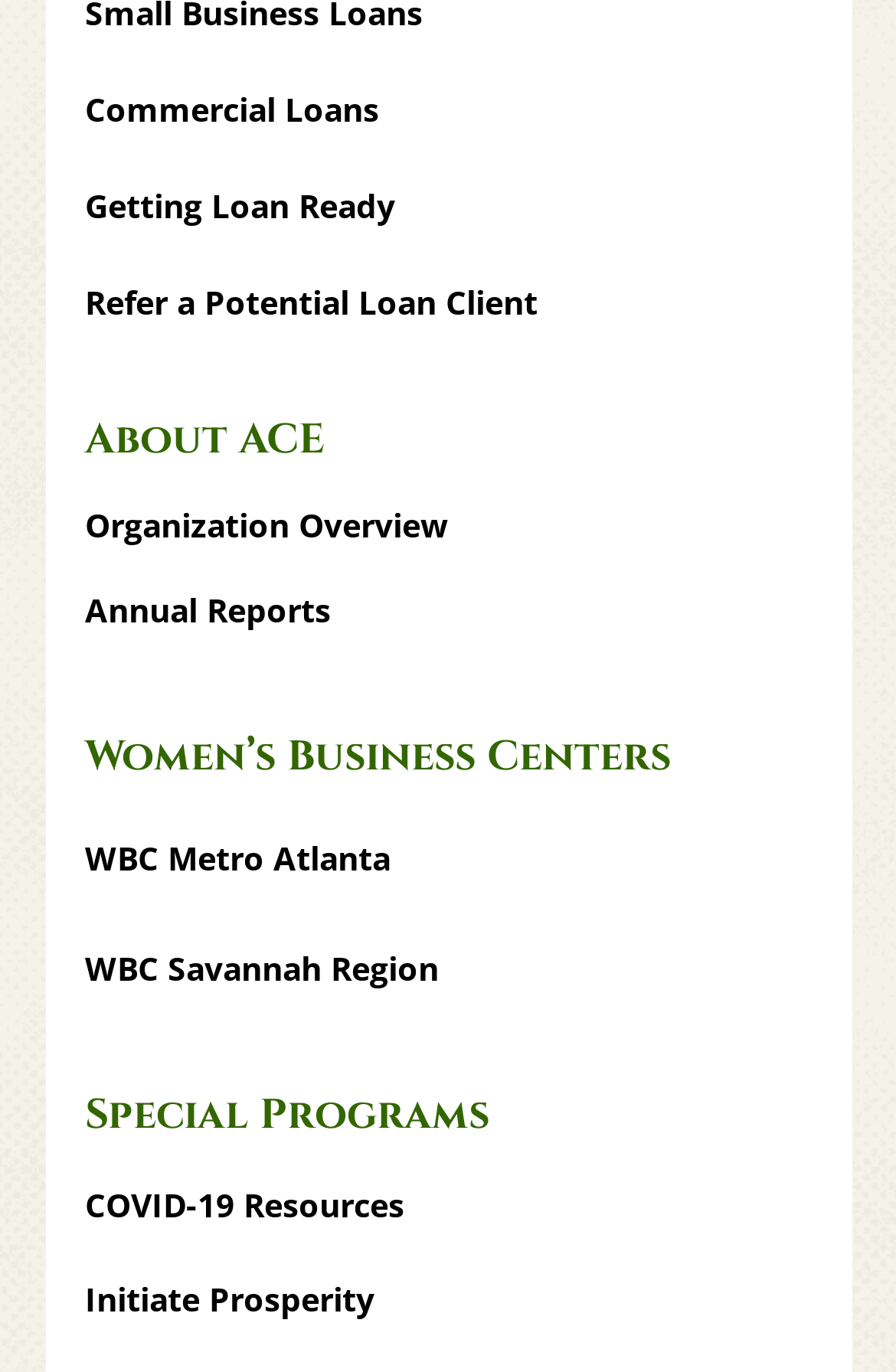Provide a one-word or one-phrase answer to the question:
What is the last special program listed?

Initiate Prosperity